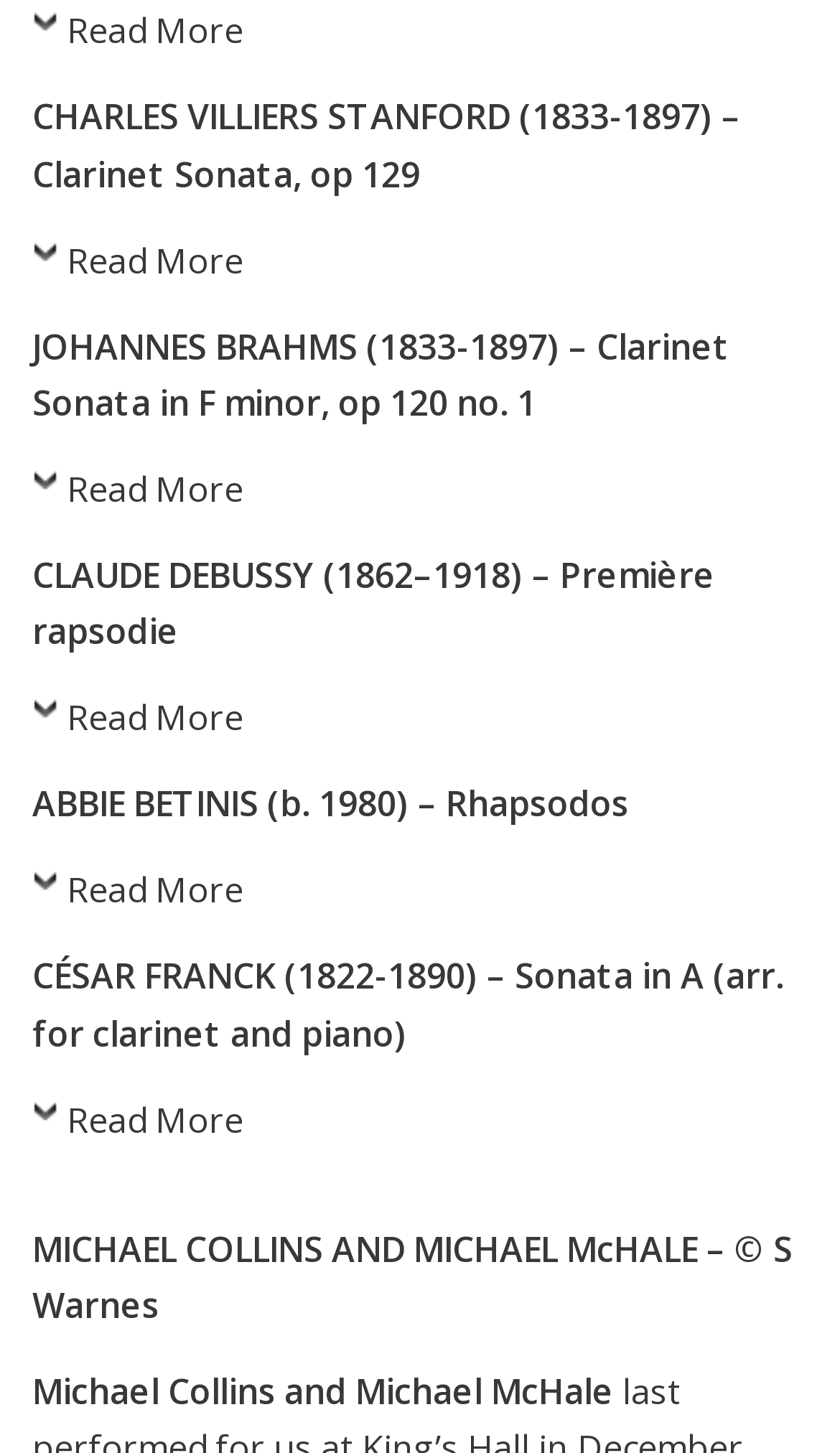Answer the question below using just one word or a short phrase: 
Who are the performers mentioned?

Michael Collins and Michael McHale